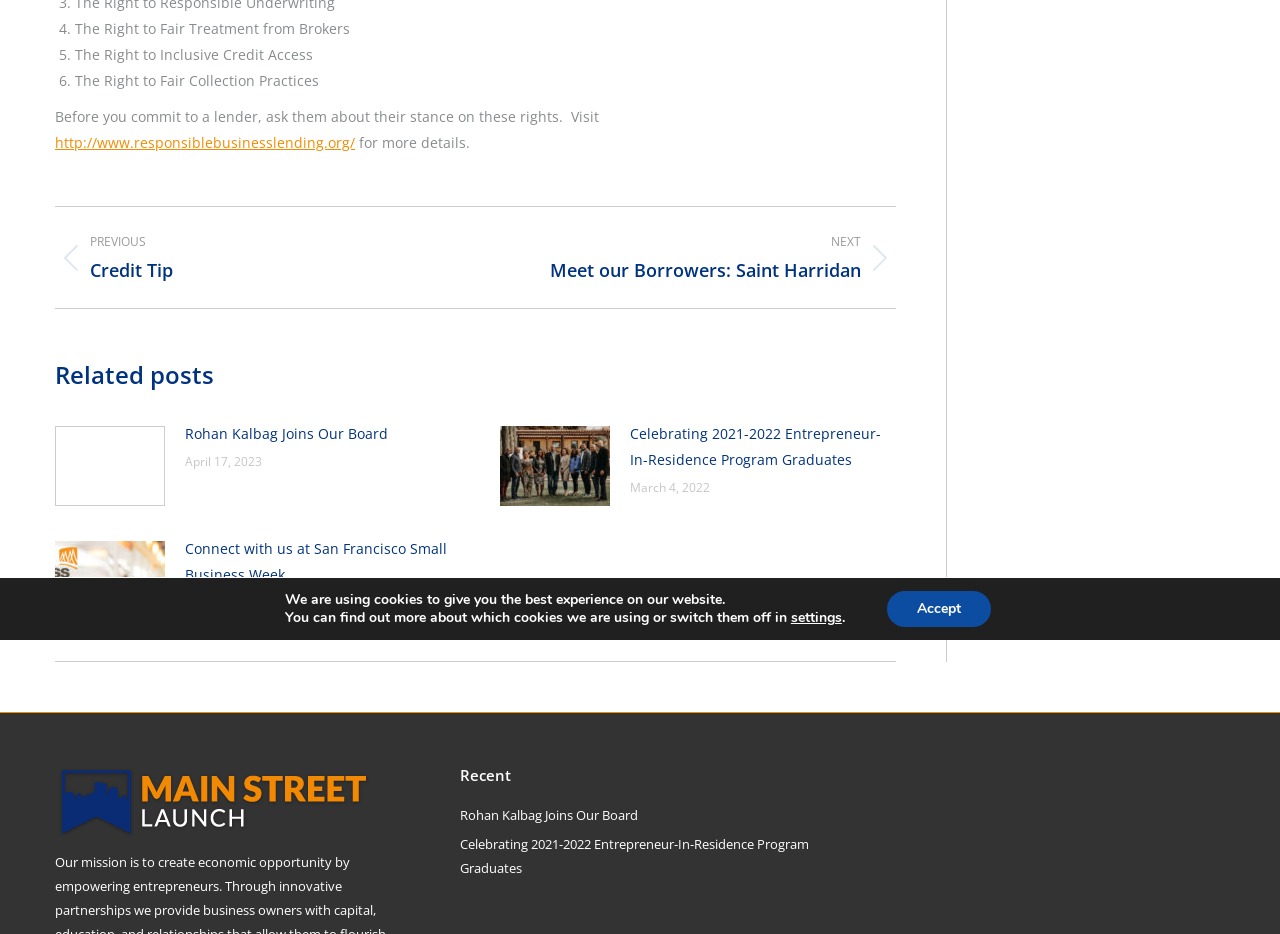Determine the bounding box for the UI element as described: "aria-label="Post image"". The coordinates should be represented as four float numbers between 0 and 1, formatted as [left, top, right, bottom].

[0.391, 0.456, 0.477, 0.542]